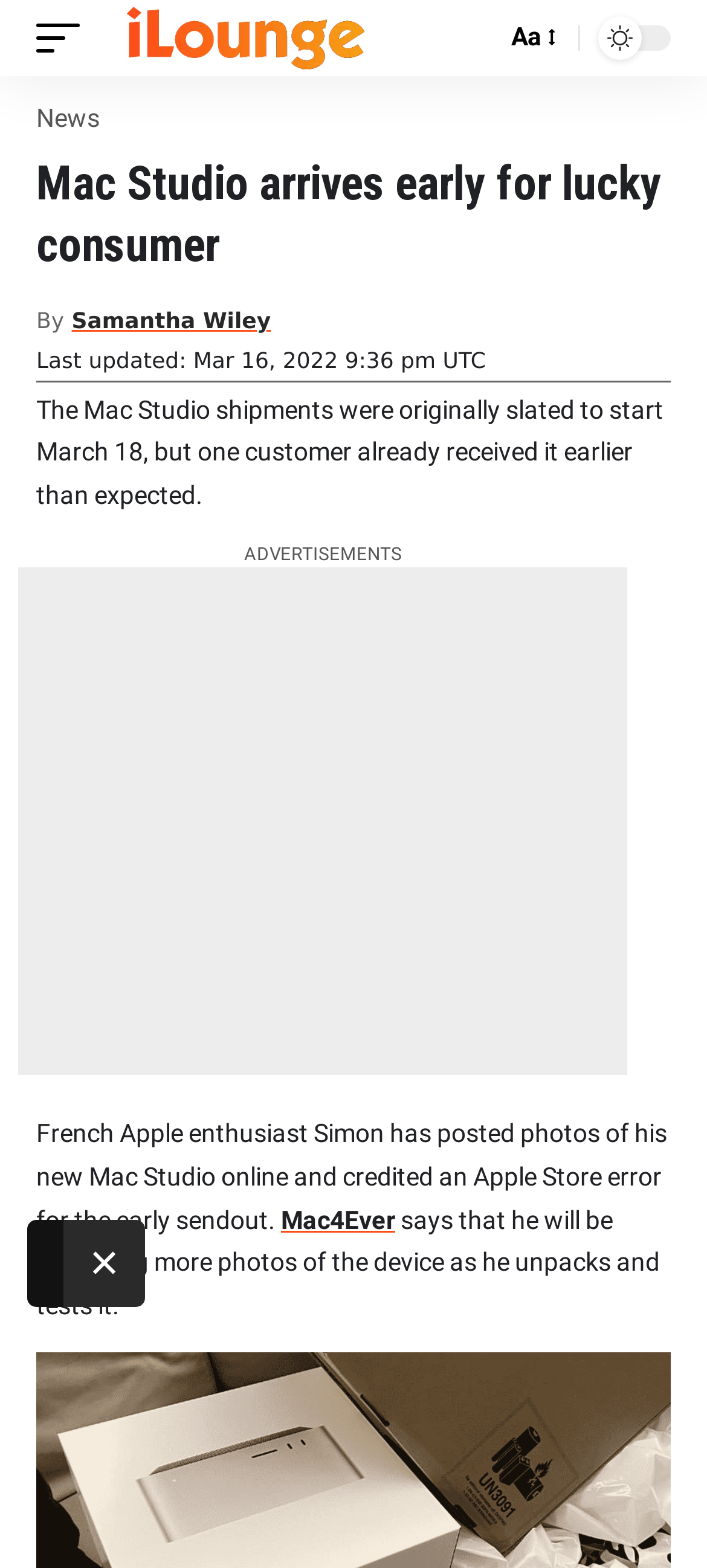From the element description: "aria-label="Advertisement" name="aswift_1" title="Advertisement"", extract the bounding box coordinates of the UI element. The coordinates should be expressed as four float numbers between 0 and 1, in the order [left, top, right, bottom].

[0.026, 0.362, 0.887, 0.686]